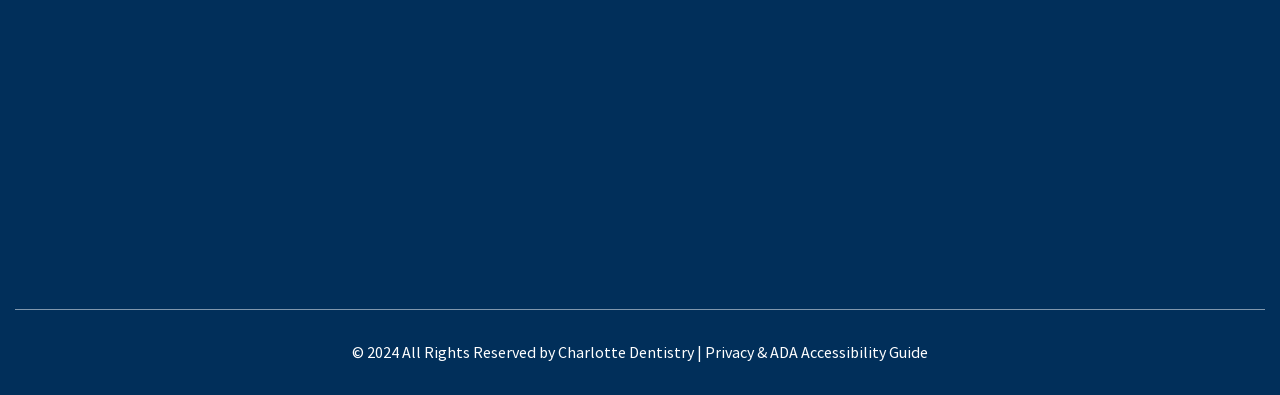Can you look at the image and give a comprehensive answer to the question:
What are the hours of operation on Monday?

The hours of operation can be found in the 'HOURS' section, where it is listed as 'Monday: 8:00AM - 4:30PM'.